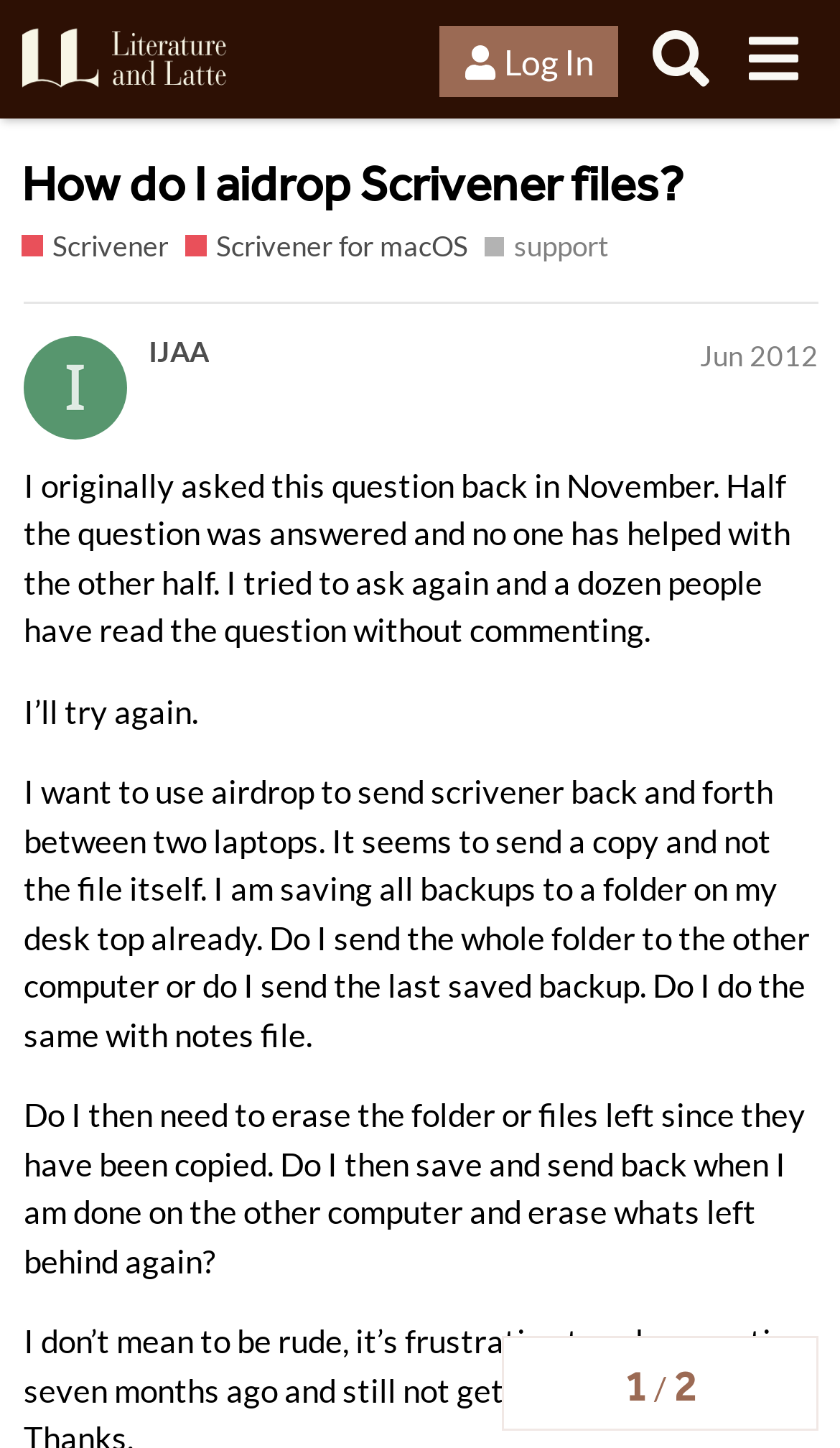Offer an extensive depiction of the webpage and its key elements.

This webpage appears to be a forum discussion thread on the Literature & Latte Forums website, specifically focused on Scrivener for macOS. At the top of the page, there is a header section with a link to the Literature & Latte Forums logo, a "Log In" button, a "Search" button, and a menu button. Below this, there is a heading that reads "How do I aidrop Scrivener files?" with a link to the same text.

The main content of the page is a discussion thread, with the original poster's question and subsequent responses. The original post is a lengthy text block that explains the user's issue with using AirDrop to send Scrivener files between two laptops. The user is seeking clarification on how to properly send and receive files, and expresses frustration at not having received a clear answer to their question seven months prior.

To the right of the original post, there is a list of tags, including "support". Below the original post, there is a navigation section that displays the topic progress, with headings indicating the number of responses and the date of the last response.